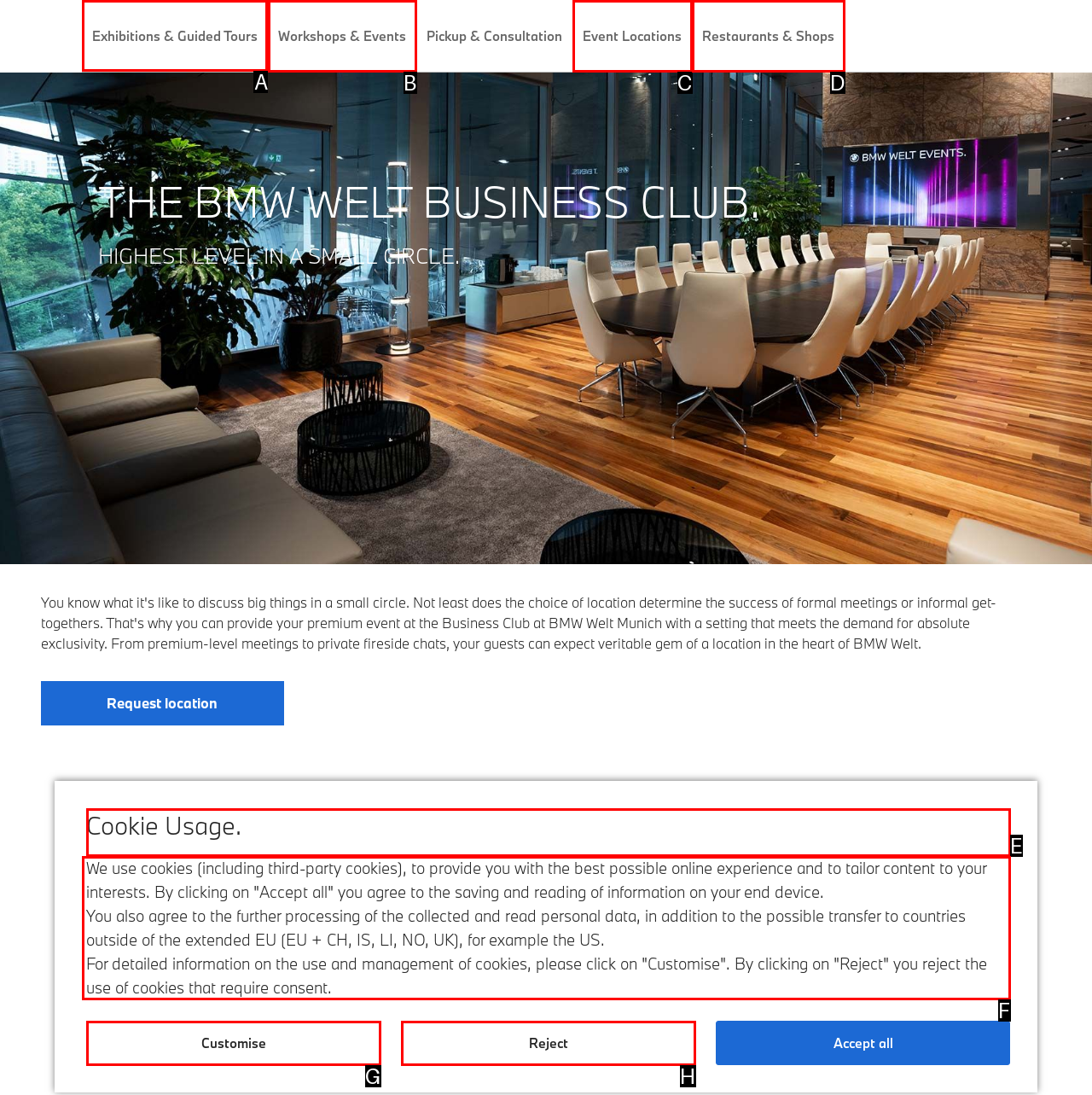Given the task: Click on Exhibitions & Guided Tours, tell me which HTML element to click on.
Answer with the letter of the correct option from the given choices.

A